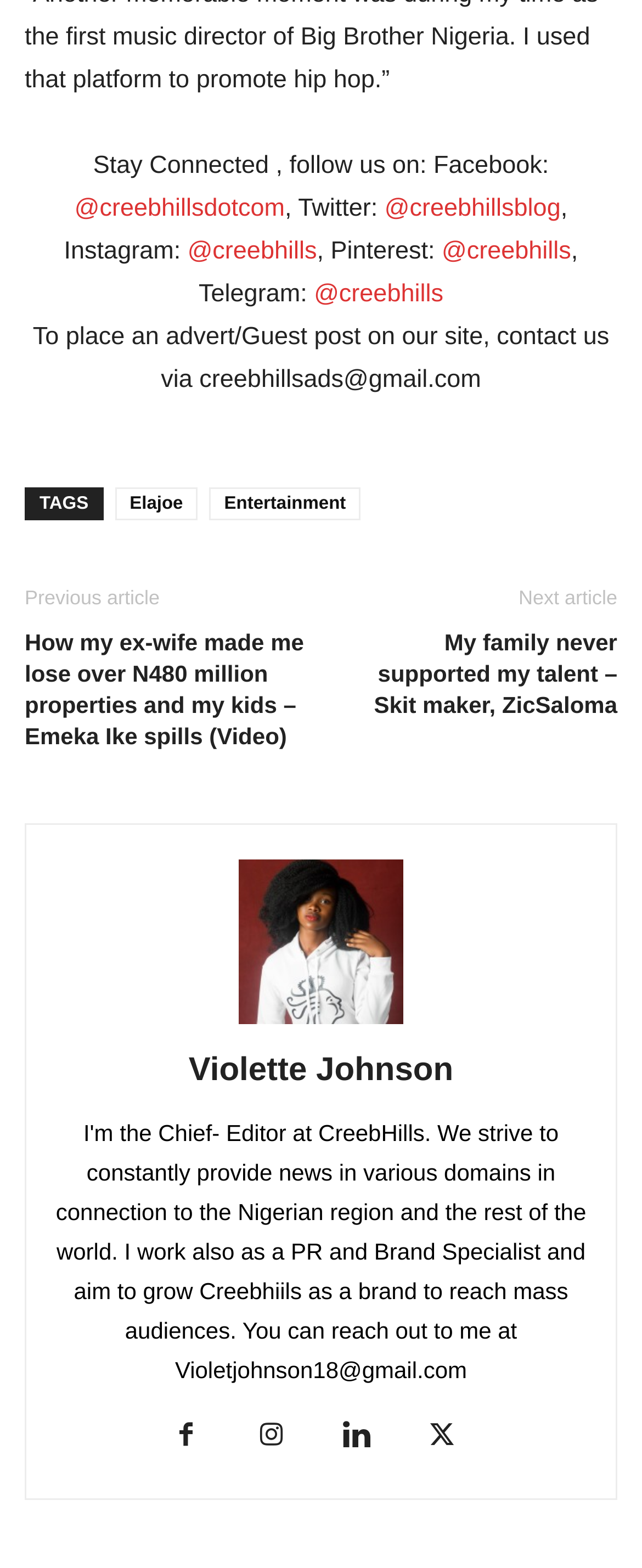Predict the bounding box of the UI element that fits this description: "parent_node: Search name="q"".

None